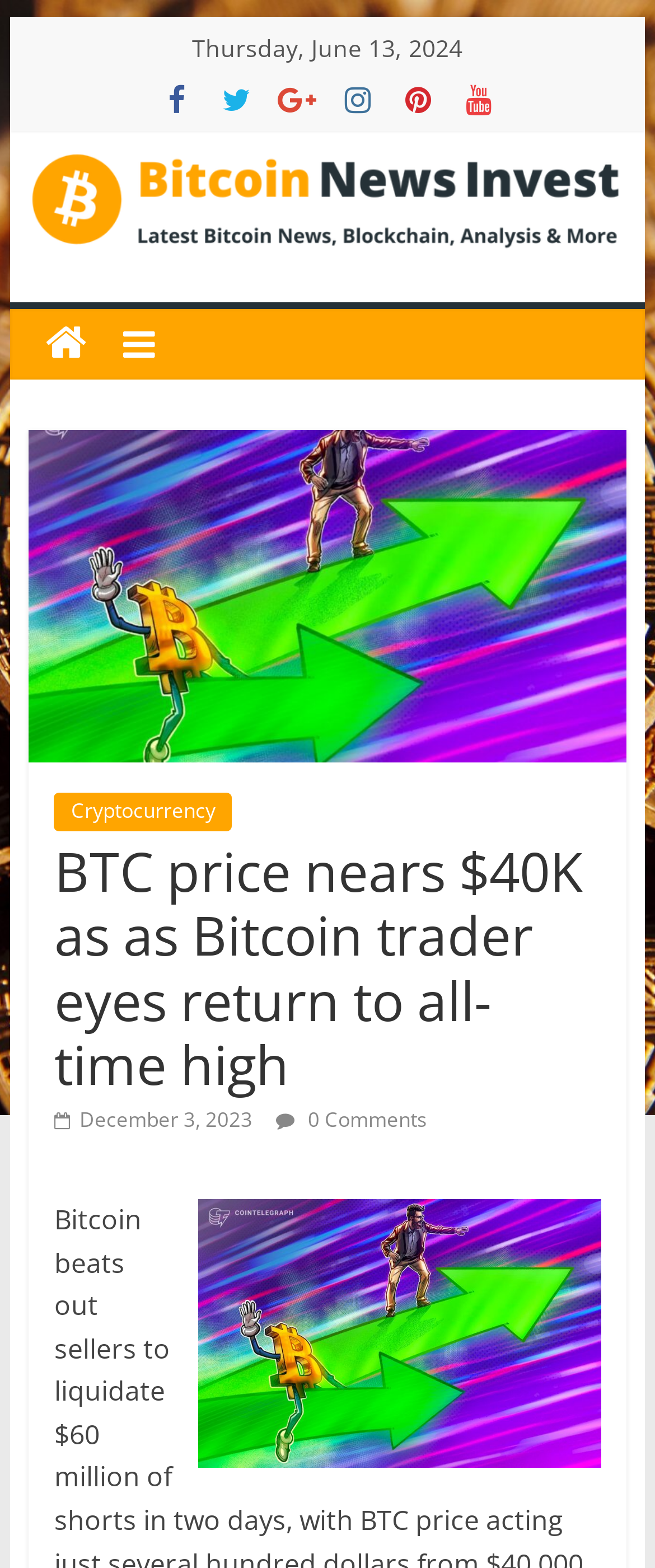Use a single word or phrase to answer the question:
What is the topic of the article?

BTC price nears $40K